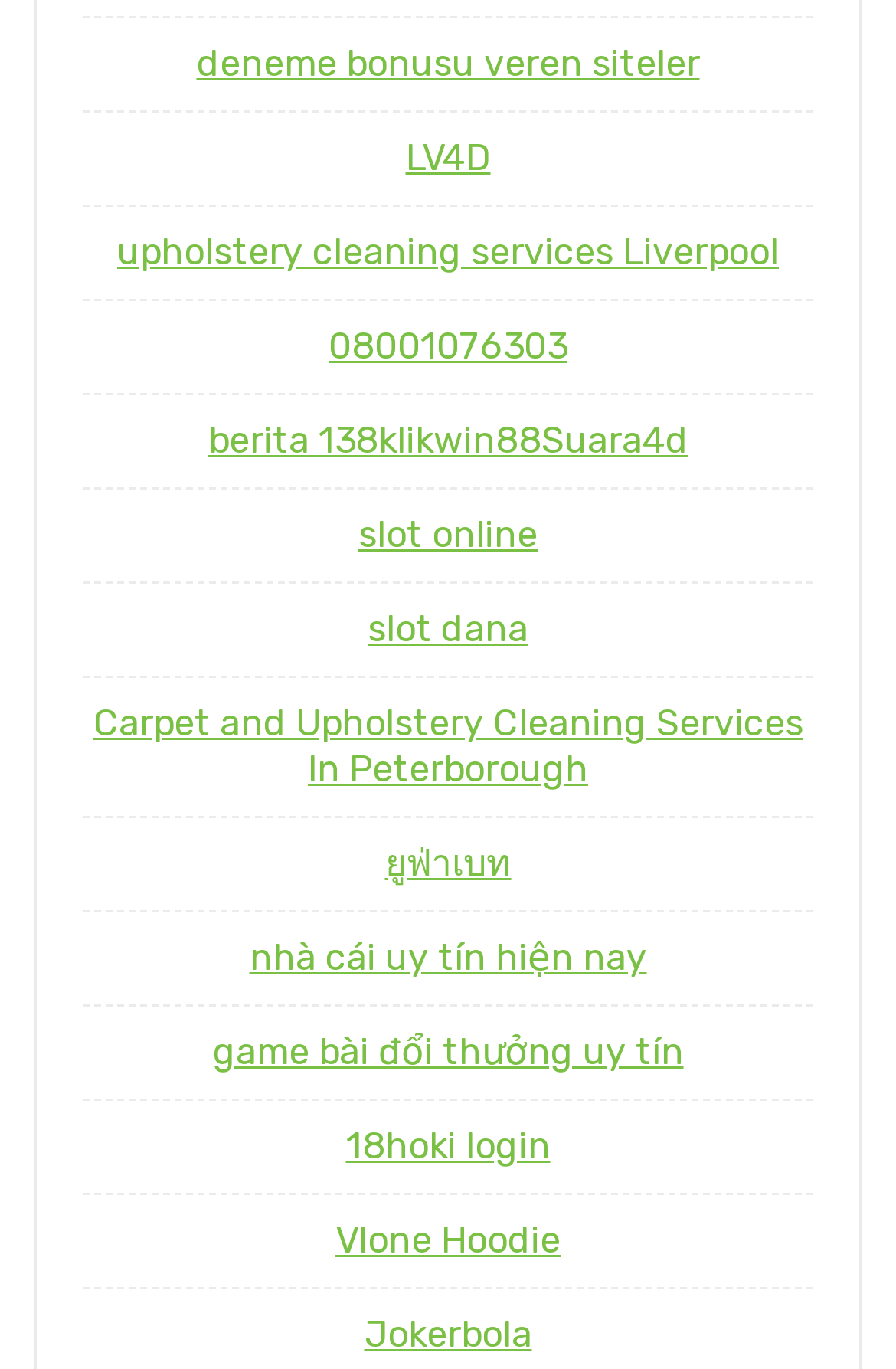What is the first link on the webpage?
Look at the image and provide a detailed response to the question.

The first link on the webpage is 'deneme bonusu veren siteler' which is located at the top-left corner of the webpage with a bounding box of [0.219, 0.031, 0.781, 0.063].